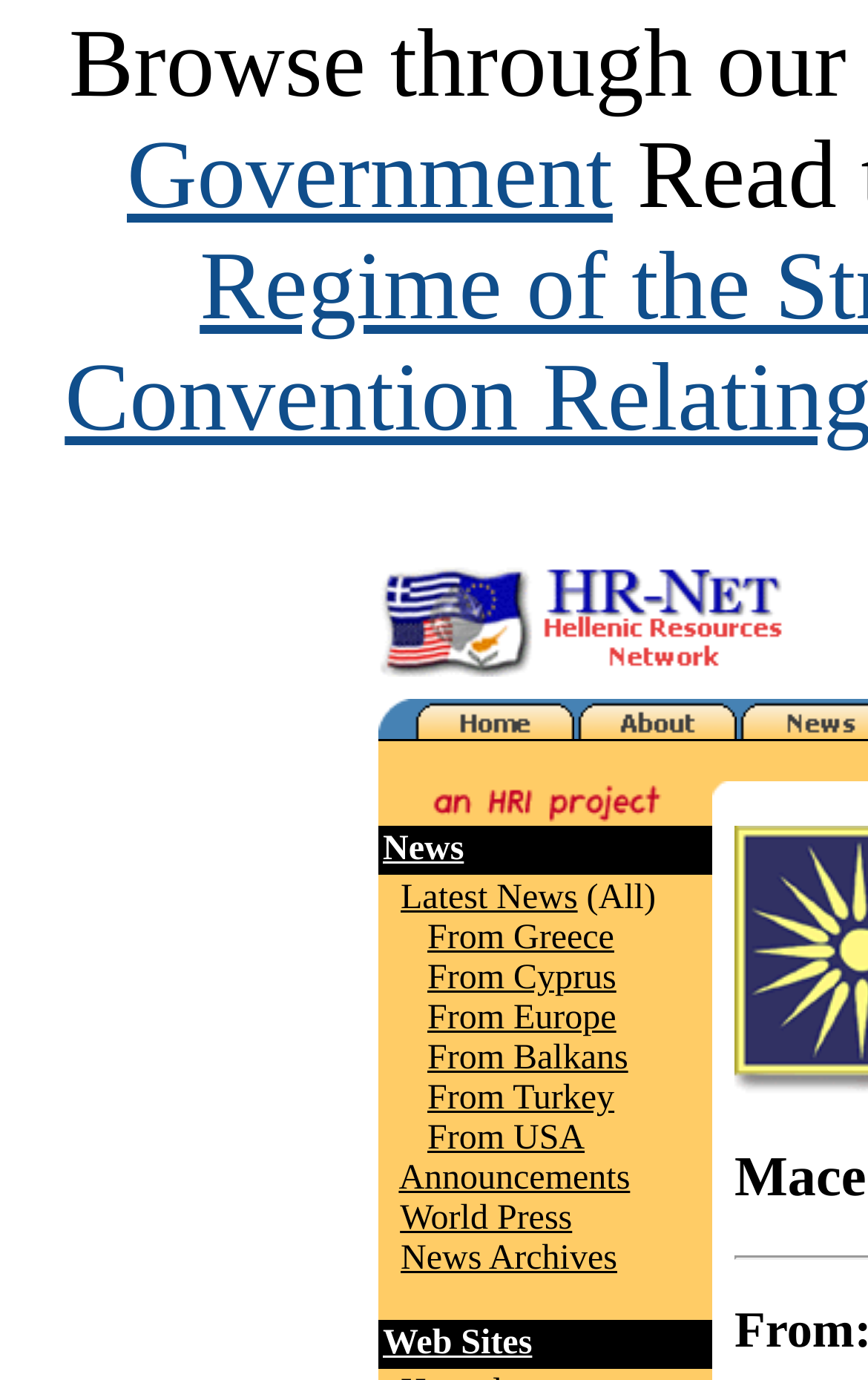From the element description: "alt="About HR-Net" name="abon"", extract the bounding box coordinates of the UI element. The coordinates should be expressed as four float numbers between 0 and 1, in the order [left, top, right, bottom].

[0.662, 0.169, 0.849, 0.197]